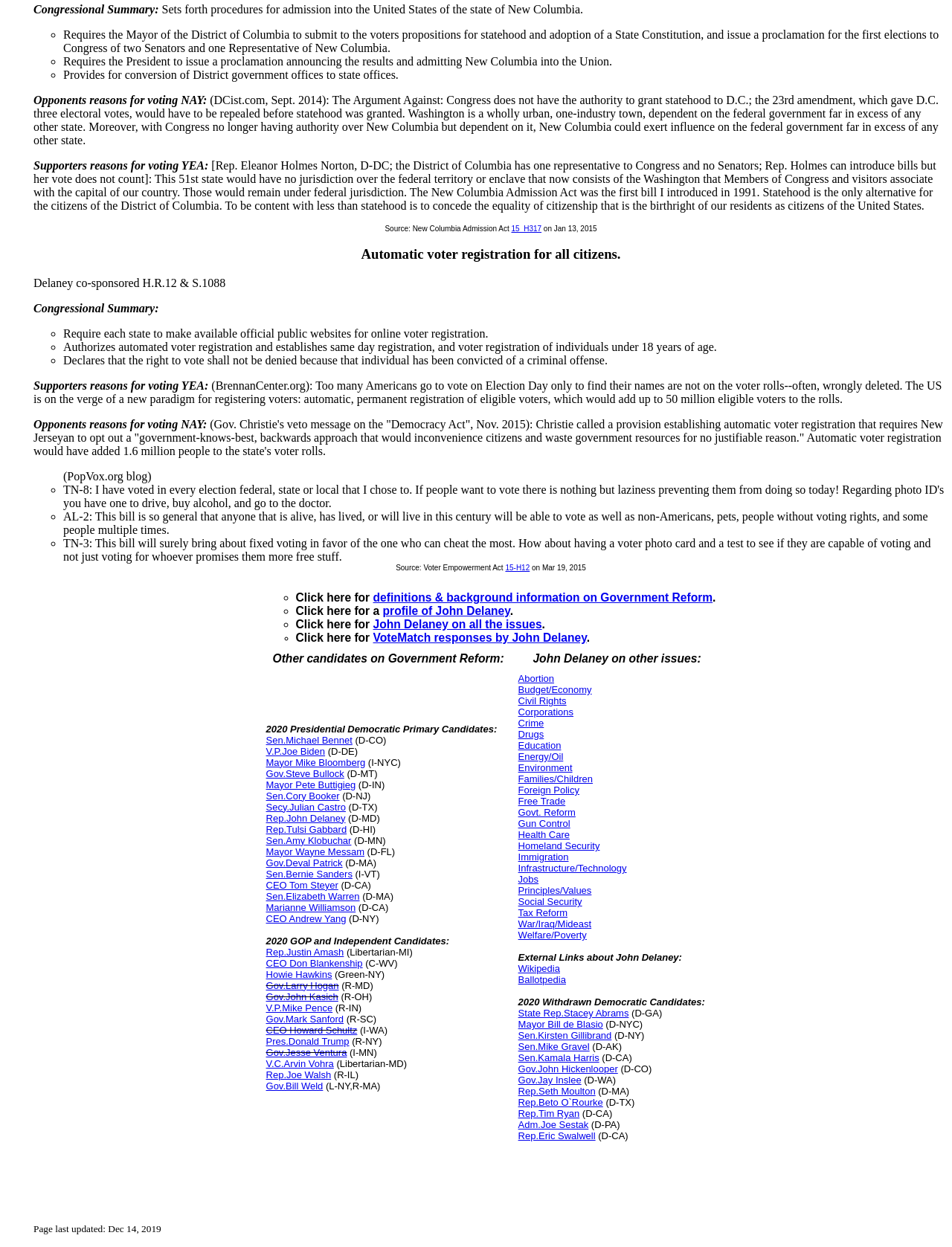Please determine the bounding box coordinates of the element's region to click in order to carry out the following instruction: "View the profile of John Delaney". The coordinates should be four float numbers between 0 and 1, i.e., [left, top, right, bottom].

[0.402, 0.485, 0.536, 0.495]